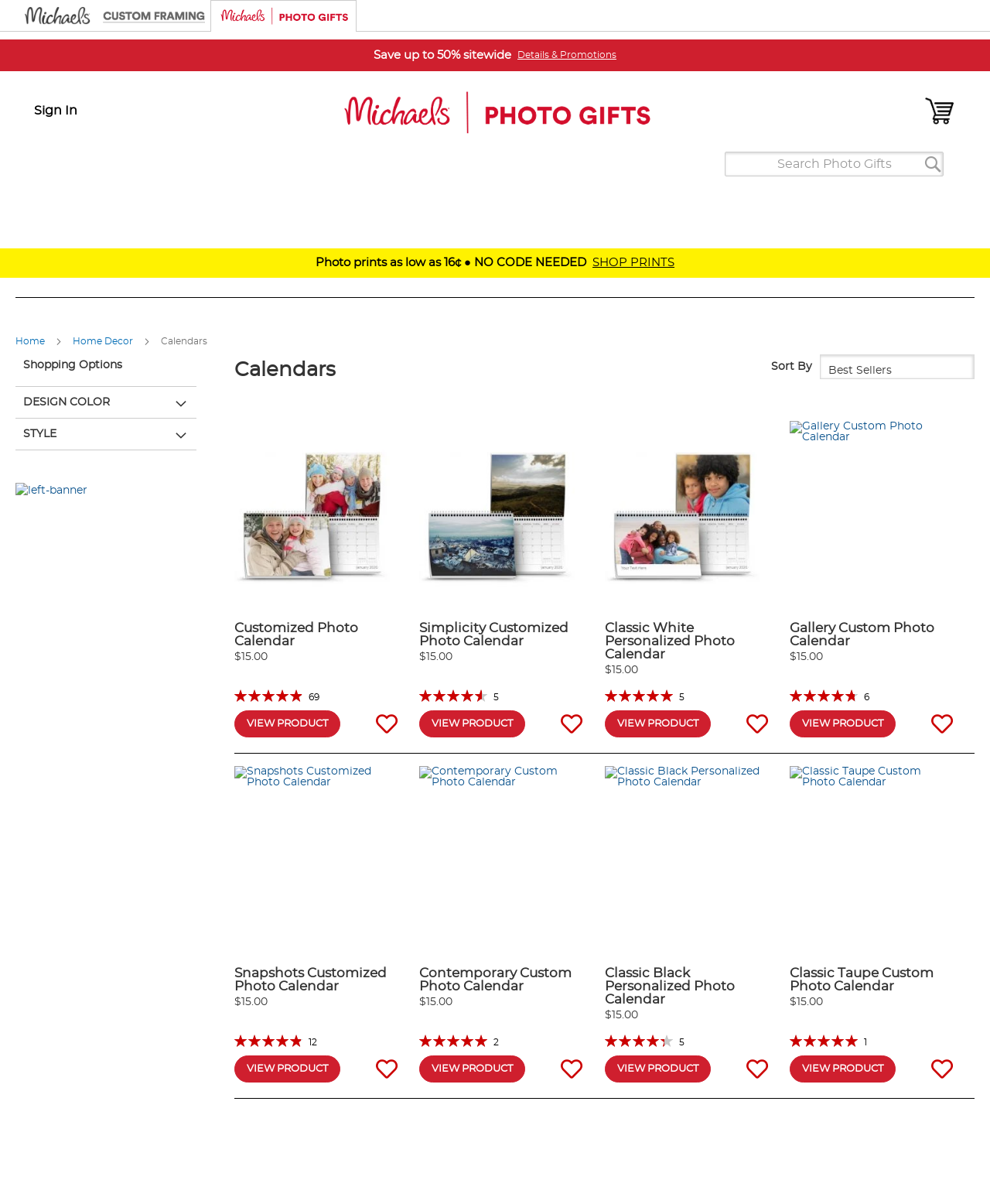Explain in detail what you observe on this webpage.

This webpage is about customized photo calendars, with a focus on home decor. At the top, there is a navigation menu with links to "Home", "Home Decor", and "Calendars". Below this, there is a promotional banner that reads "Save up to 50% sitewide" with a "Details & Promotions" link. 

On the left side, there is a vertical menu with links to various photo gift categories, including "Digital Prints", "Seasonal & Sports Decor", "Photo Cards", "Photo Gifts", "Home Decor", "Prints & Panos", and "Photo Books". 

The main content area is divided into sections, each featuring a customized photo calendar product. There are four products displayed, each with an image, a title, a price of $15.00, a rating (with a percentage and number of reviews), and a "VIEW PRODUCT" button. Below each product, there is an "Add to Wish List" button. 

The products are arranged in a grid layout, with two products per row. The first product is a "Customized Photo Calendar", the second is a "Simplicity Customized Photo Calendar", the third is a "Classic White Personalized Photo Calendar", and the fourth is a "Gallery Custom Photo Calendar". 

At the bottom of the page, there is another product section, featuring a "Snapshots Customized Photo Calendar" product.